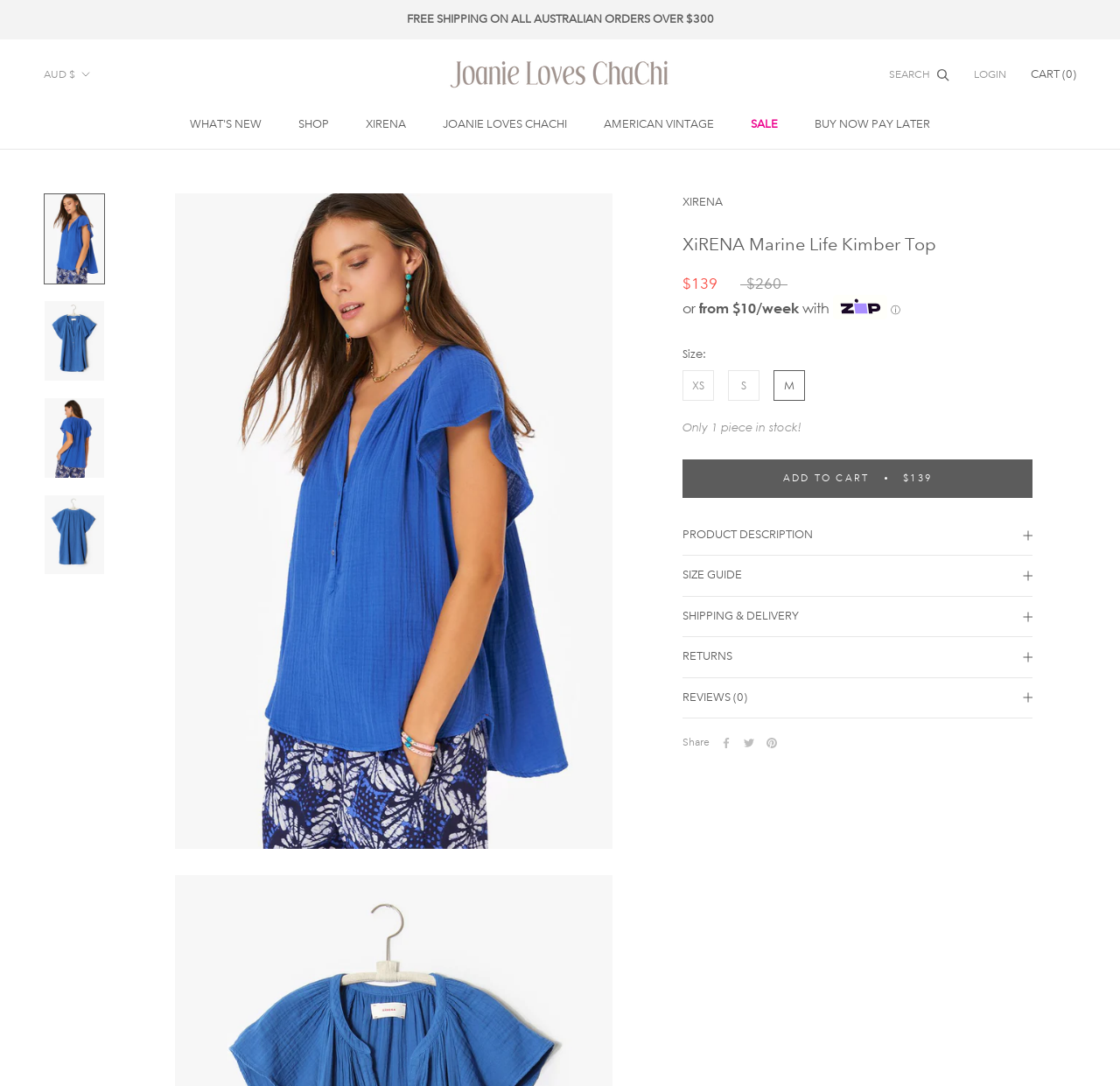Write a detailed summary of the webpage.

This webpage is an e-commerce product page for the "XiRENA Marine Life Kimber Top" from Joanie Loves ChaChi. At the top, there is a navigation menu with links to "WHAT'S NEW", "SHOP", "XIRENA", "JOANIE LOVES CHACHI", "AMERICAN VINTAGE", "SALE", and "BUY NOW PAY LATER". Below the navigation menu, there is a link to "FREE SHIPPING ON ALL AUSTRALIAN ORDERS OVER $300".

On the left side of the page, there is a currency selector with the option to switch to AUD. Next to it, there is a logo of Joanie Loves ChaChi with a link to the website's homepage. Above the product information, there is a search bar and links to "LOGIN" and "Open cart".

The product information section is divided into several parts. At the top, there are four images of the "XiRENA Marine Life Kimber Top" in a row. Below the images, there is a heading with the brand name "XIRENA" and the product name "XiRENA Marine Life Kimber Top". The product price is listed as "$139" with a strikethrough original price of "$260". There is also an option to pay in installments with Zip, indicated by the Zip logo.

Below the price, there is a section to select the product size, with options for "XS" and "M". The product is listed as having only one piece in stock. There are buttons to "ADD TO CART" and to view the "PRODUCT DESCRIPTION", "SIZE GUIDE", "SHIPPING & DELIVERY", "RETURNS", and "REVIEWS (0)". Finally, there is a "Share" button with links to share the product on Facebook, Twitter, and Pinterest.